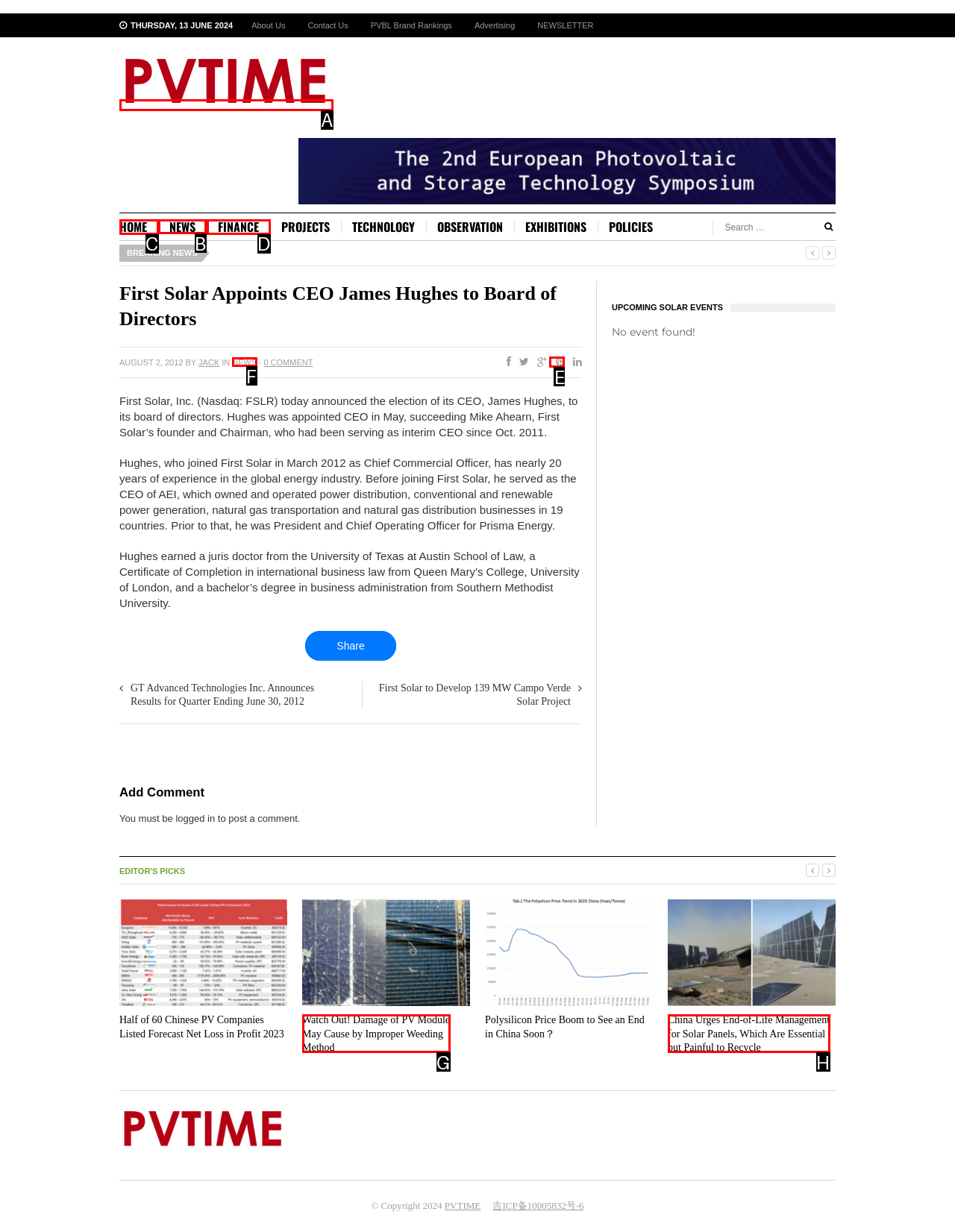Specify the letter of the UI element that should be clicked to achieve the following: Click on the 'NEWS' link
Provide the corresponding letter from the choices given.

B